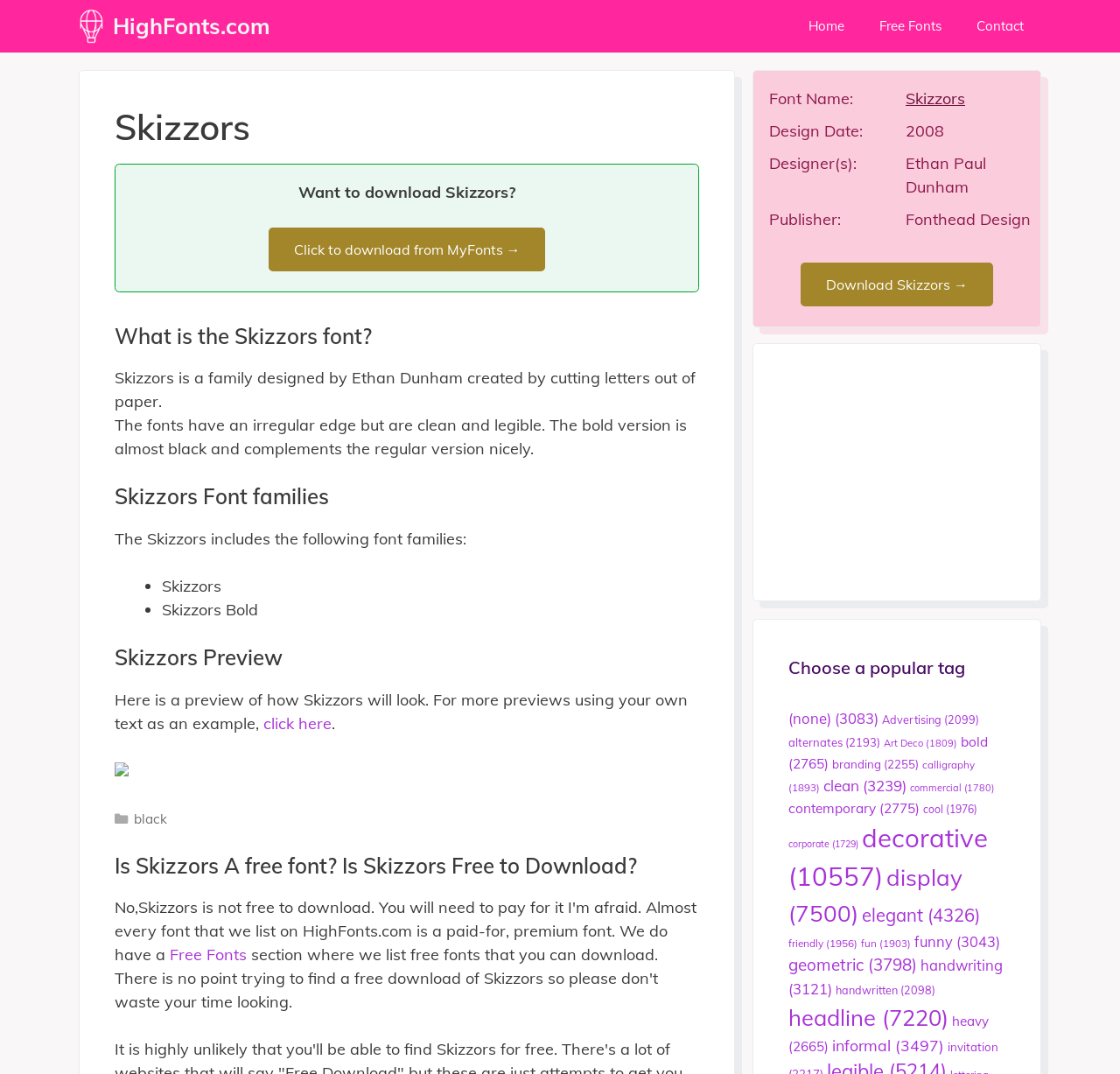What is the publisher of the Skizzors font?
Look at the image and respond with a one-word or short-phrase answer.

Fonthead Design